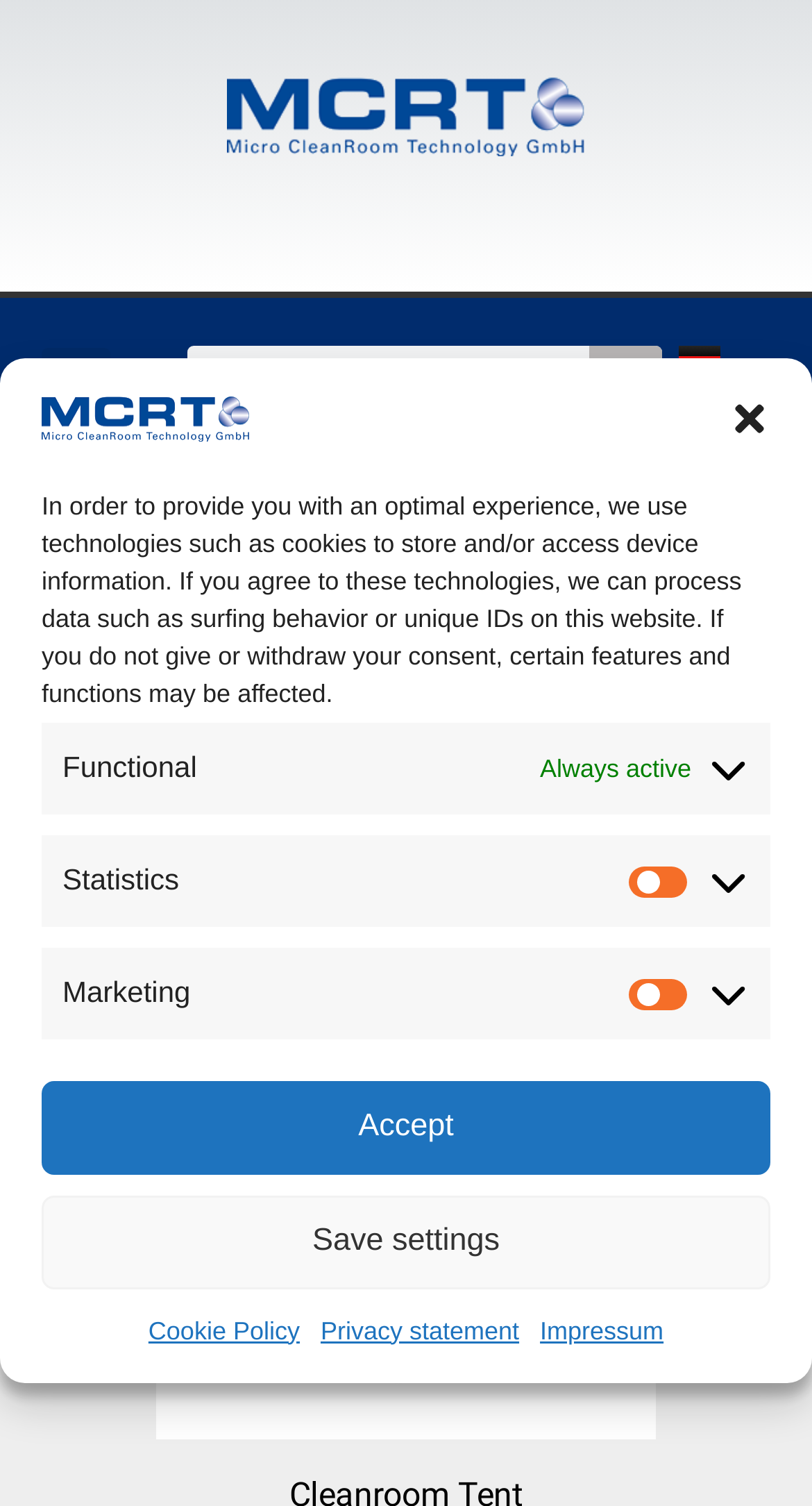Offer an extensive depiction of the webpage and its key elements.

The webpage is about cleanroom products from MCRT GmbH. At the top, there is a dialog box for managing cookie consent, which takes up most of the screen. Inside the dialog box, there is a link to MCRT GmbH's website, an image of the company's logo, and a button to close the dialog box. Below the logo, there is a paragraph of text explaining the use of cookies on the website. 

Underneath the text, there are three sections with details buttons labeled "Functional", "Statistics", and "Marketing". Each section has a checkbox and an image. 

At the bottom of the dialog box, there are three buttons: "Accept", "Save settings", and two links to "Cookie Policy" and "Privacy statement" and "Impressum".

Outside of the dialog box, there is a navigation menu with a button labeled "Menu Toggle" and a search bar. The search bar has a search box and a search button. 

To the right of the search bar, there are two links to switch the language of the website to "Deutsch" or "English", each accompanied by a flag icon.

Below the navigation menu, there are two large images, one above the other. The top image is a link to "laminarflow-workbenches", and the bottom image is labeled "Reinraumzelte". 

To the right of the images, there is a heading that reads "Laminar-flow work-bench", and below it, a link with the same label.